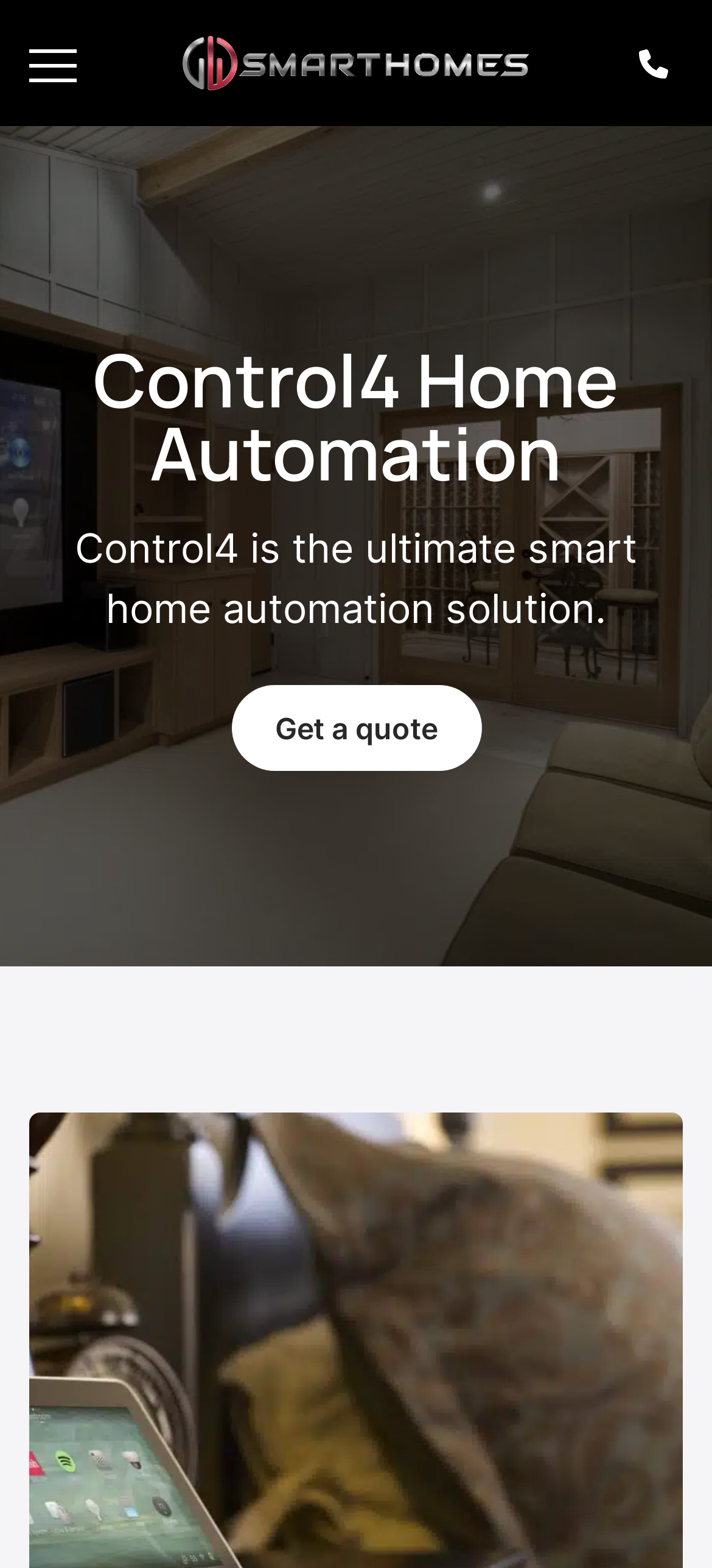Analyze the image and provide a detailed answer to the question: What can be done on this webpage?

The webpage provides a link that says 'Get a quote', which implies that visitors can request a quote for the company's services on this webpage.